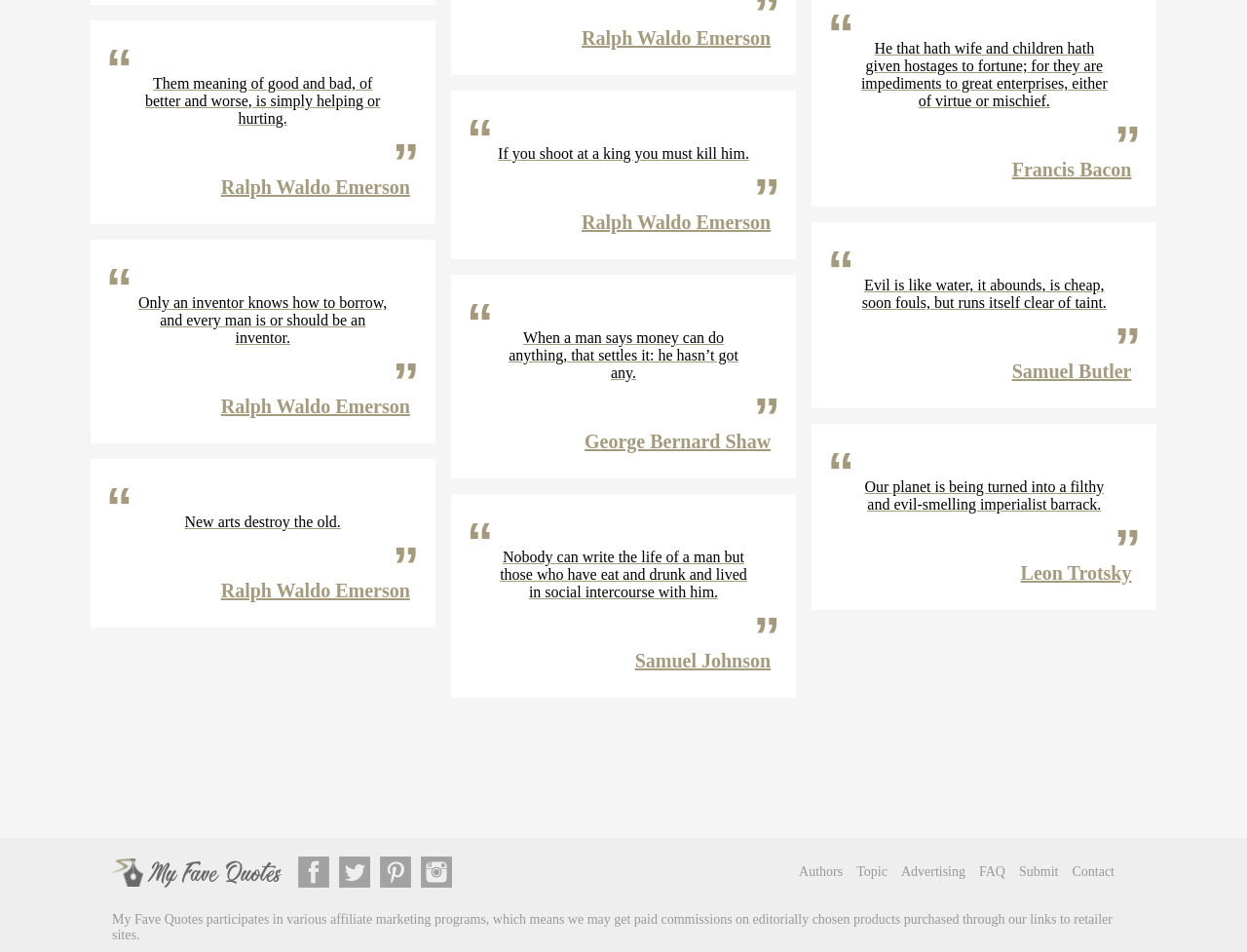Locate the bounding box coordinates of the item that should be clicked to fulfill the instruction: "Search for a topic".

None